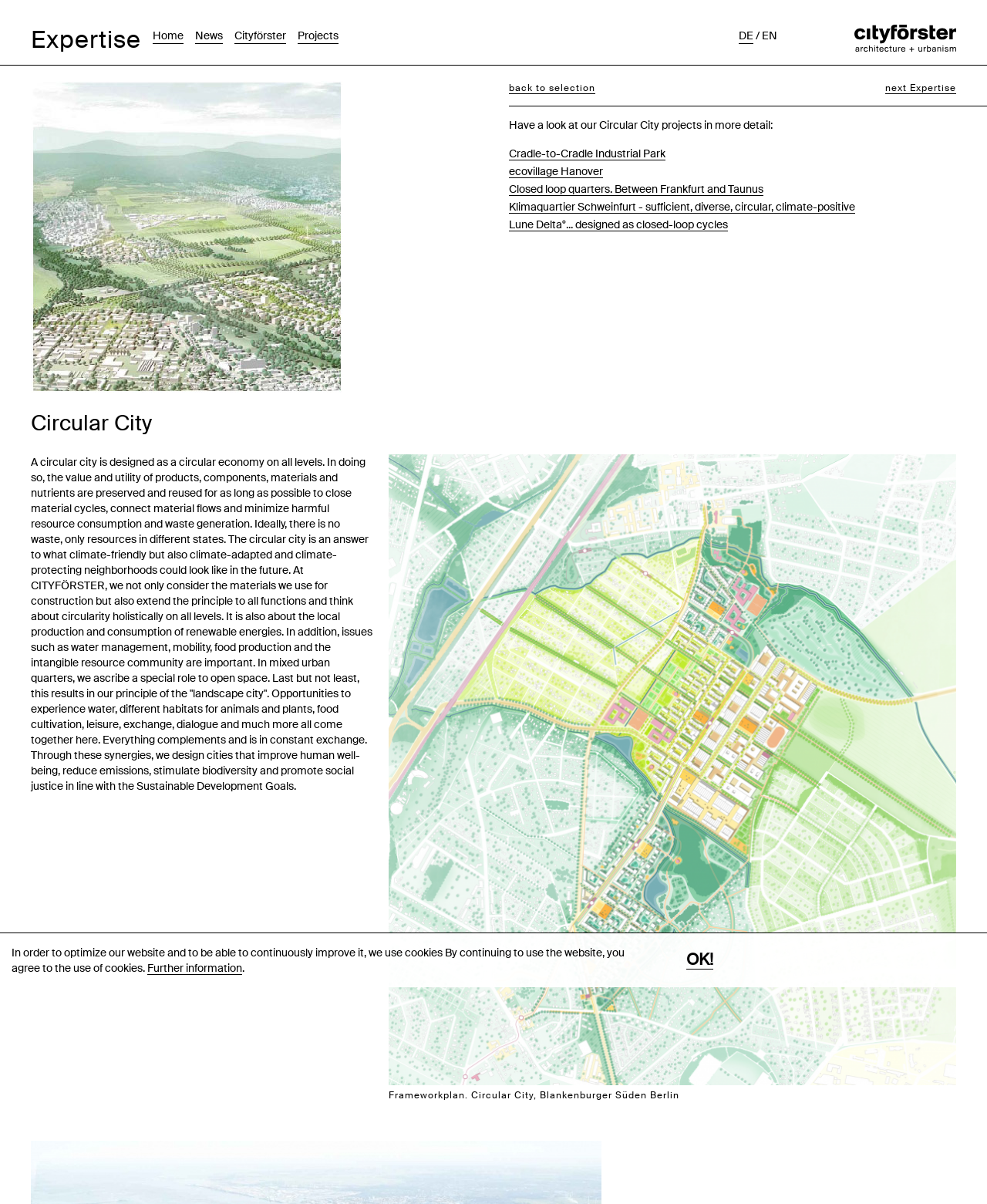Ascertain the bounding box coordinates for the UI element detailed here: "next Expertise". The coordinates should be provided as [left, top, right, bottom] with each value being a float between 0 and 1.

[0.897, 0.069, 0.969, 0.078]